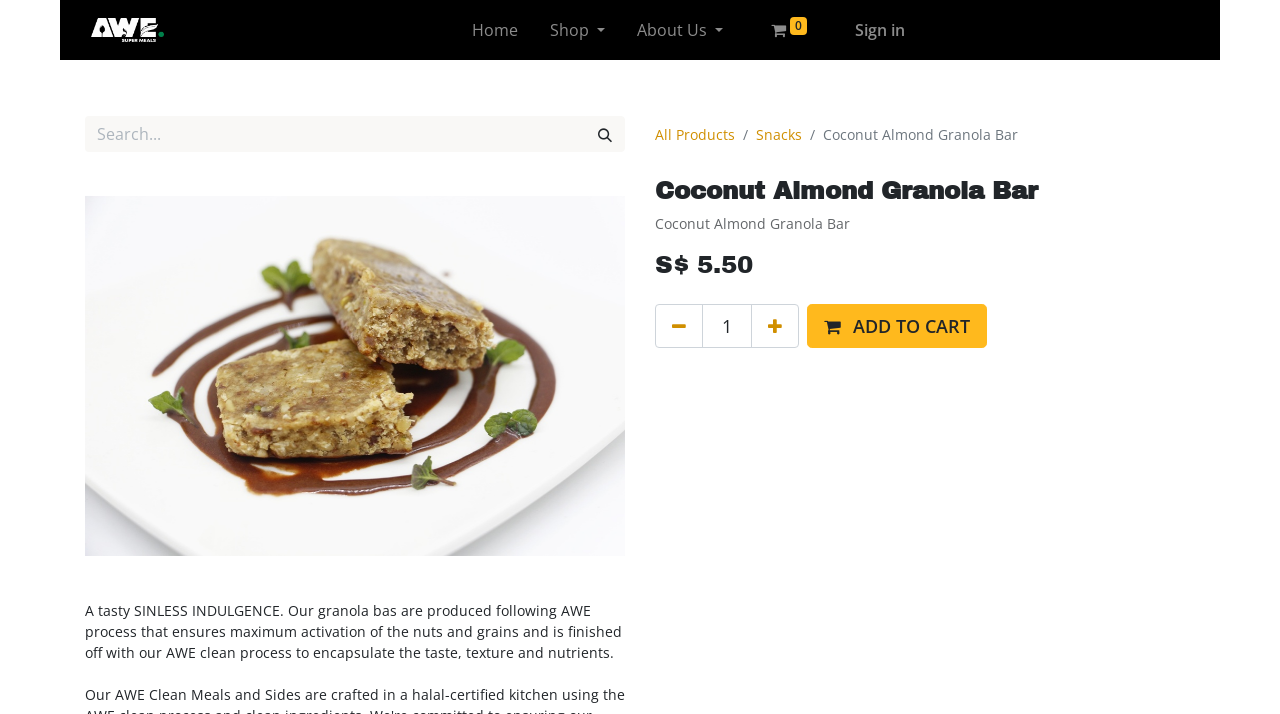Give a one-word or short phrase answer to the question: 
What is the name of the product?

Coconut Almond Granola Bar